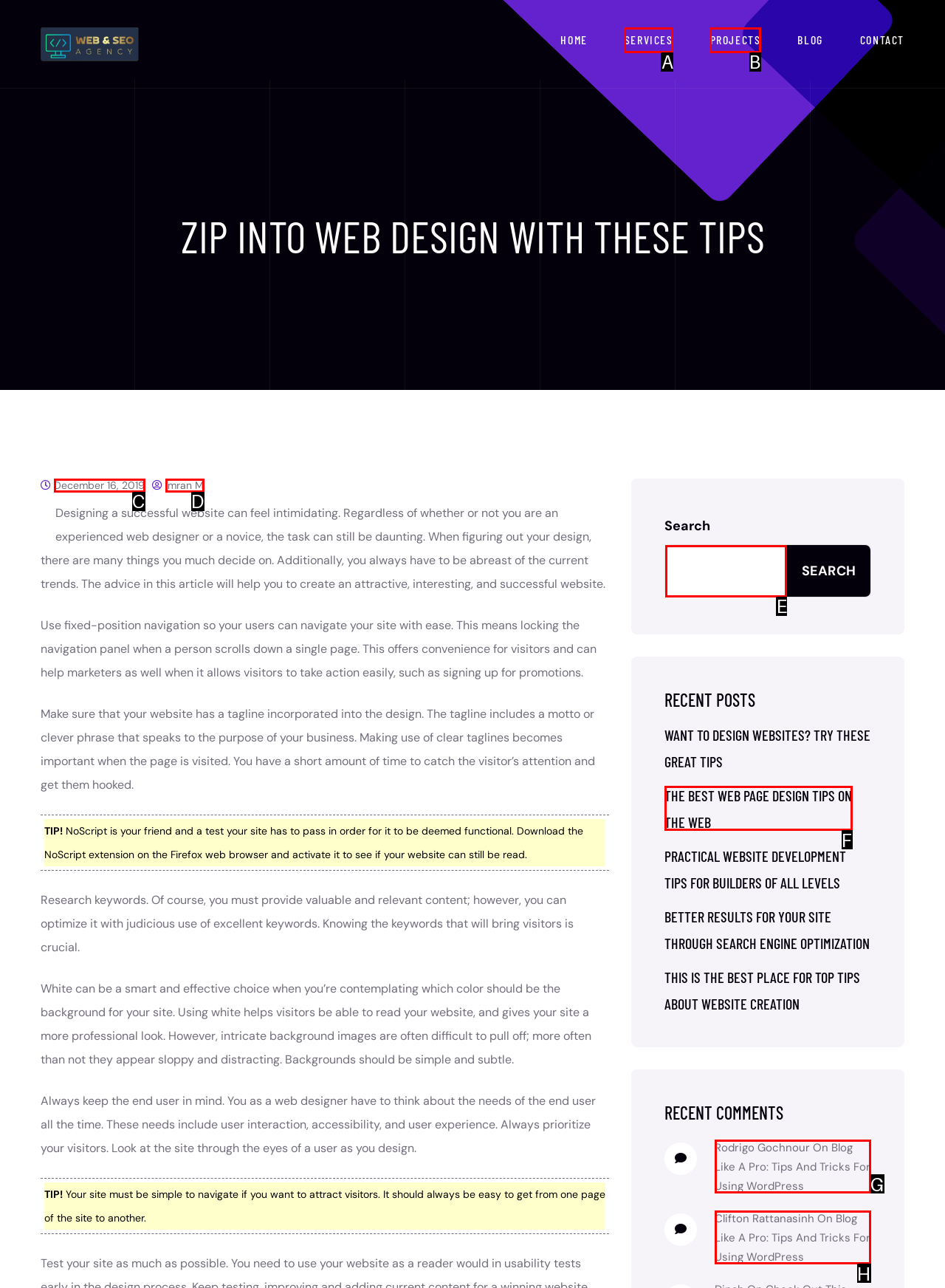Given the description: parent_node: SEARCH name="s", select the HTML element that best matches it. Reply with the letter of your chosen option.

E